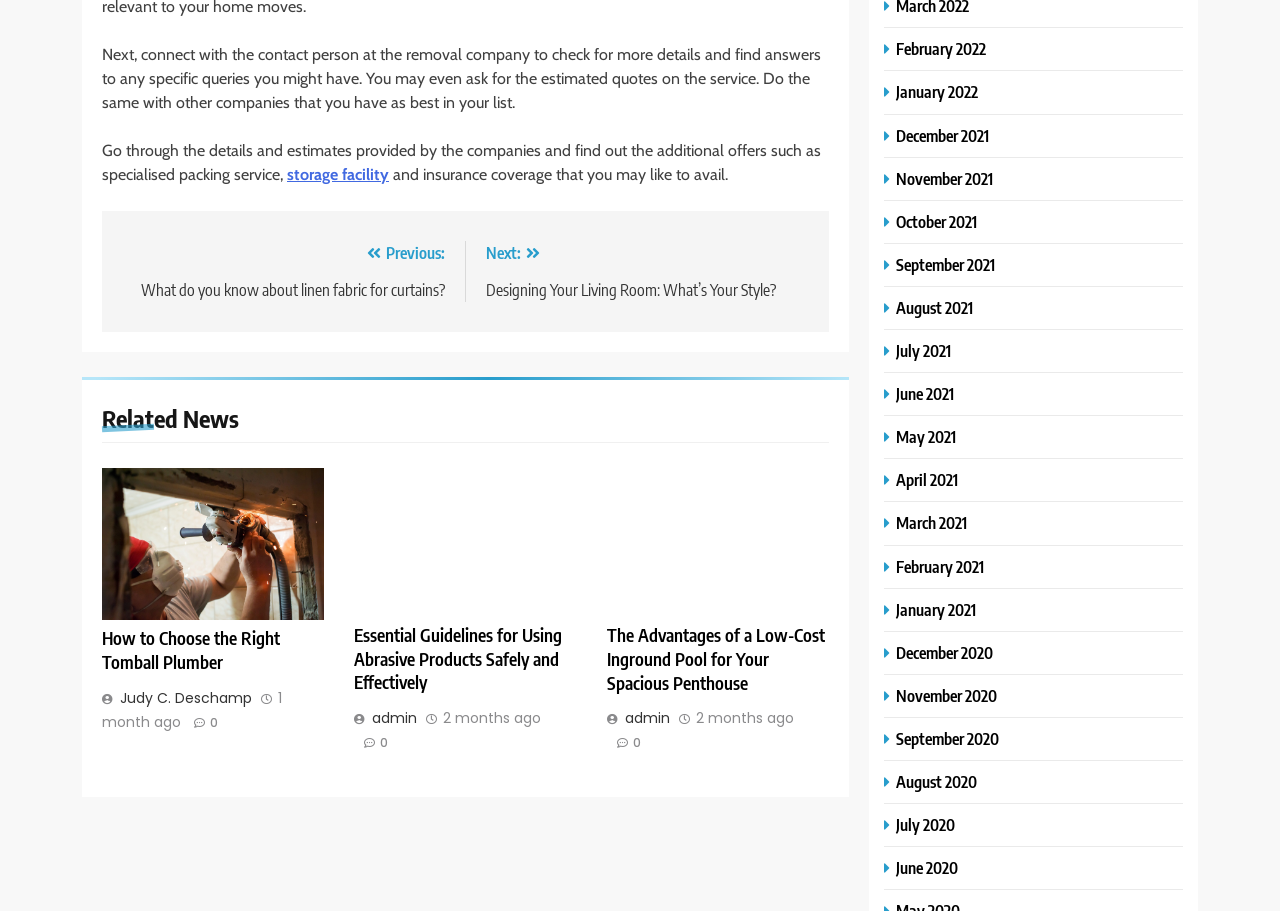What is the estimated quotes for?
Analyze the image and deliver a detailed answer to the question.

The text mentions 'estimated quotes on the service' in the context of contacting a removal company, implying that the estimated quotes are for the service provided by the removal company.